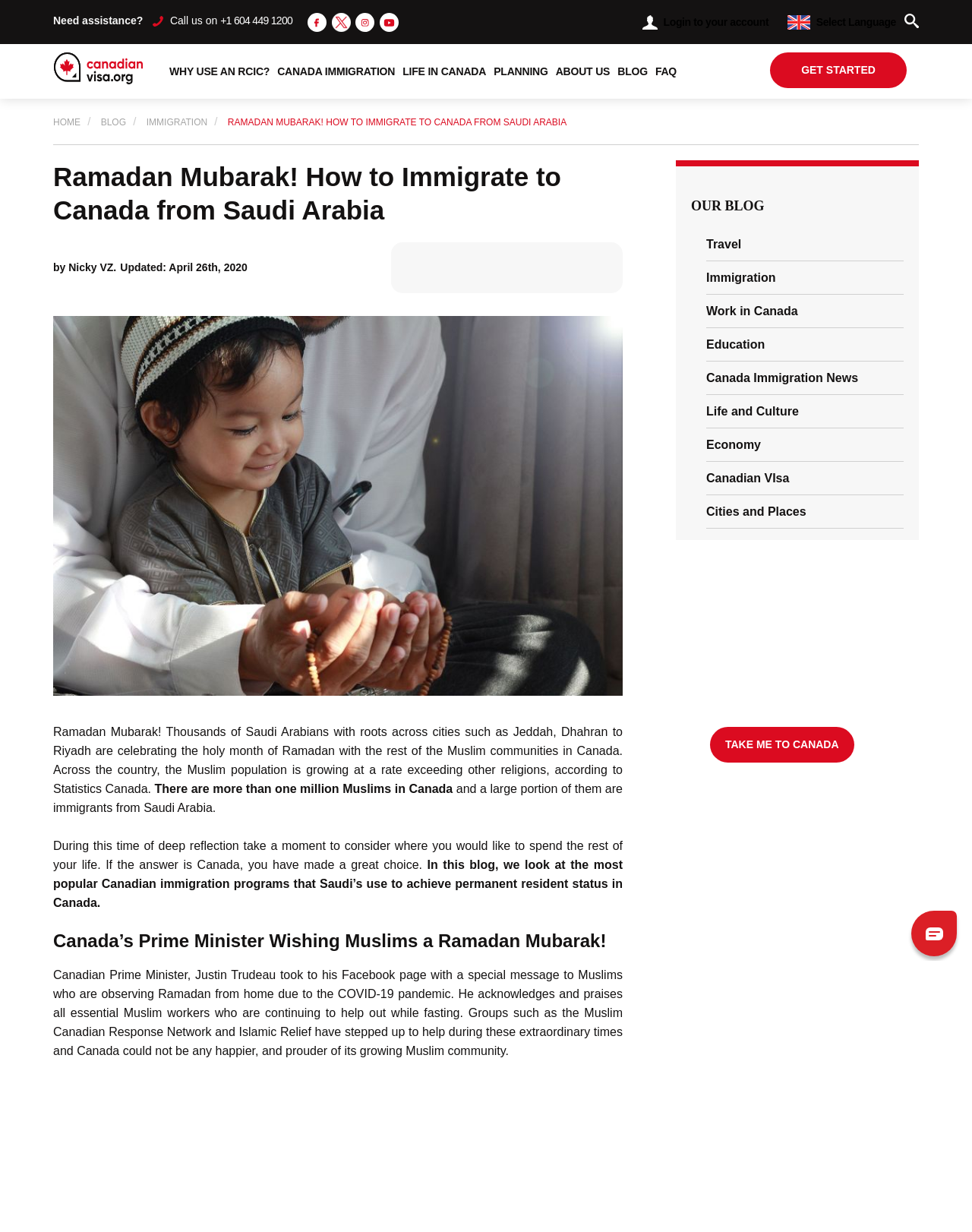Provide the bounding box coordinates of the section that needs to be clicked to accomplish the following instruction: "Search for something."

[0.93, 0.006, 0.945, 0.028]